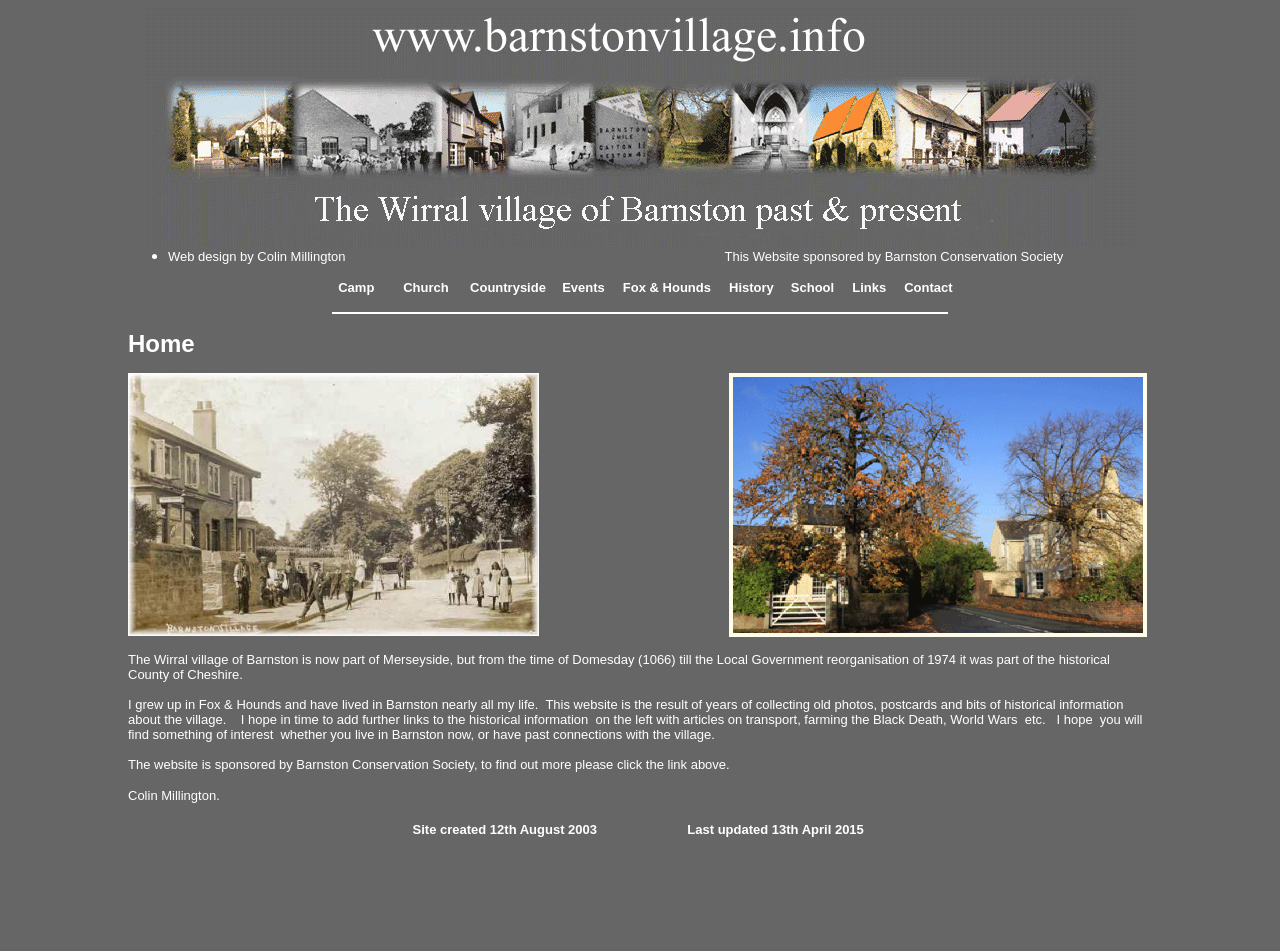Provide the bounding box coordinates of the section that needs to be clicked to accomplish the following instruction: "Click the link to School."

[0.618, 0.294, 0.652, 0.31]